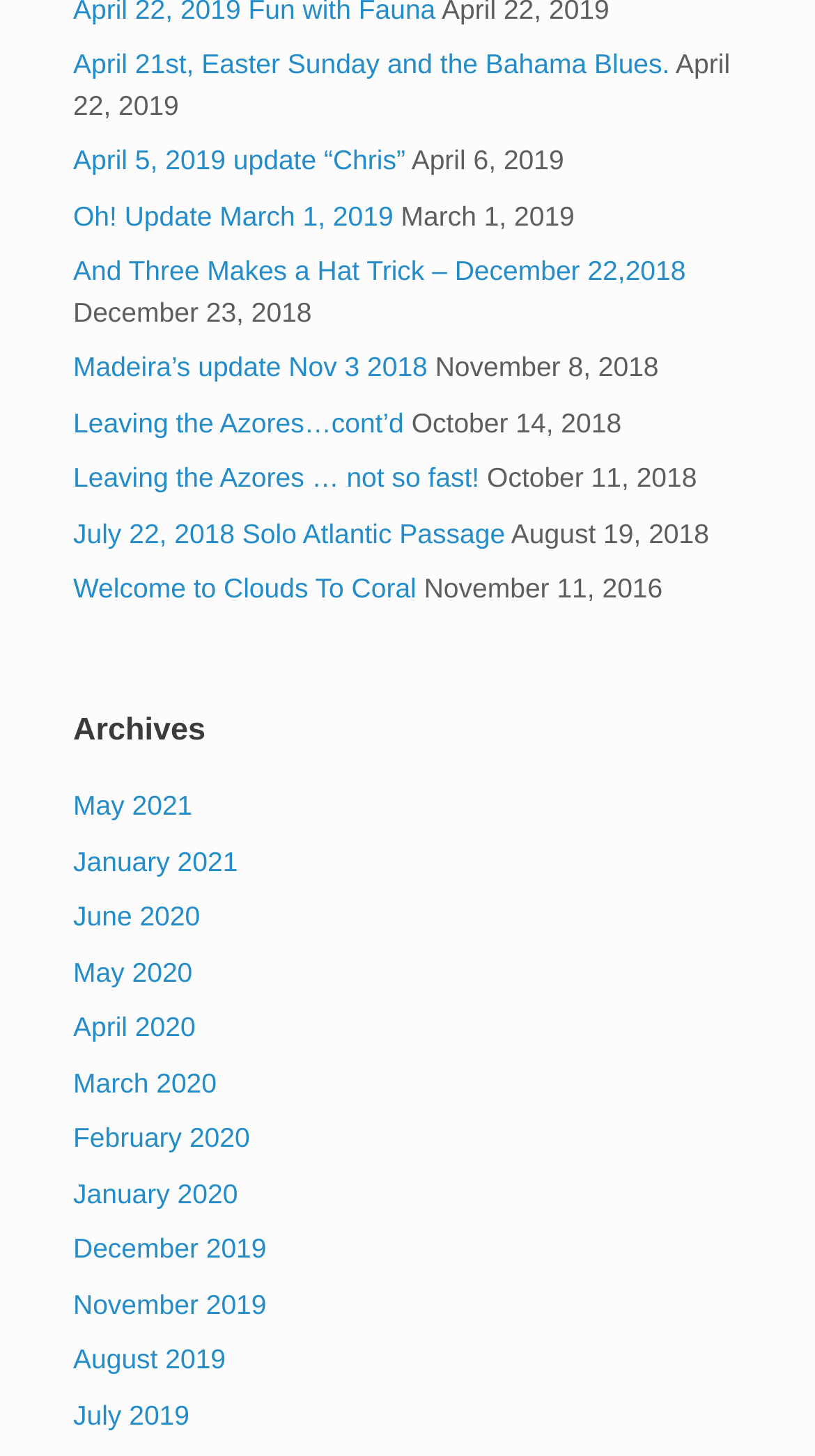Please specify the bounding box coordinates for the clickable region that will help you carry out the instruction: "Go to May 2021 page".

[0.09, 0.543, 0.236, 0.564]